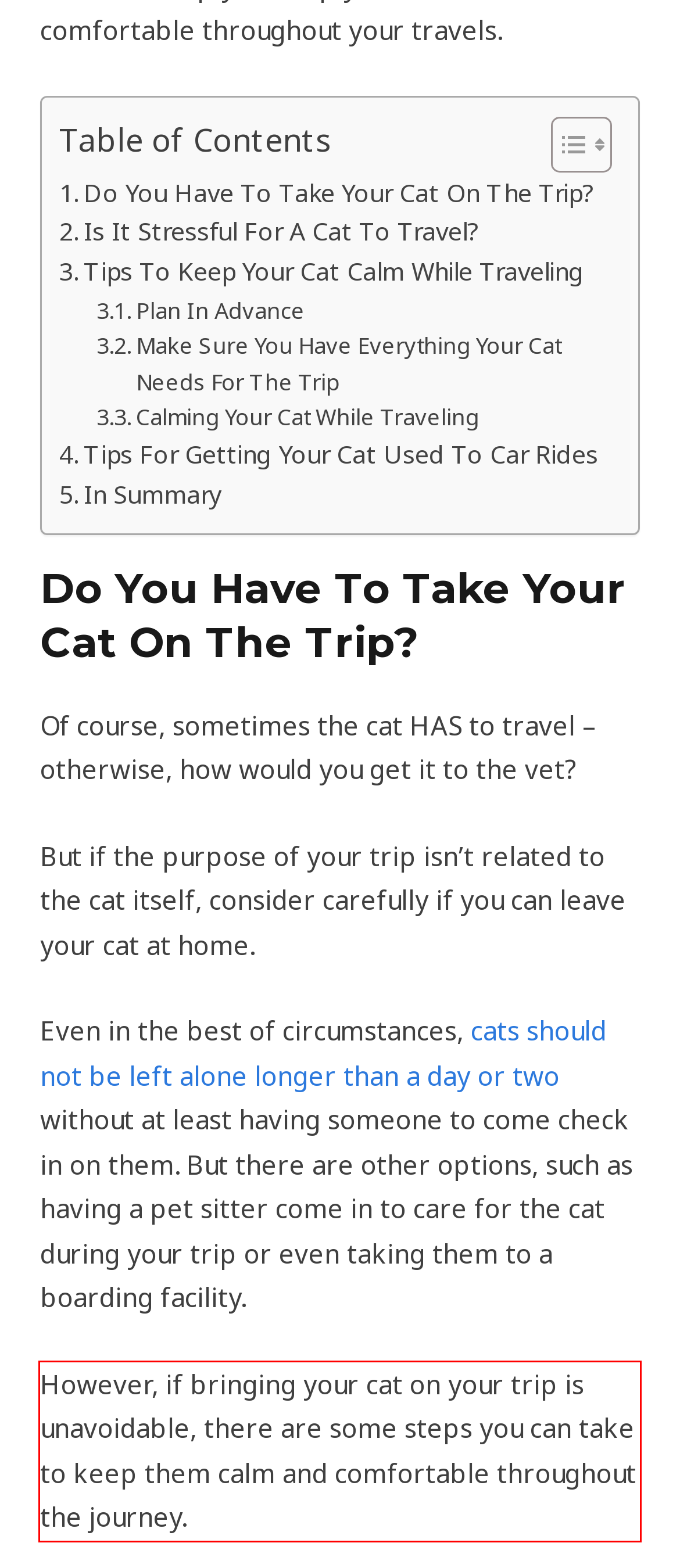You are provided with a screenshot of a webpage that includes a UI element enclosed in a red rectangle. Extract the text content inside this red rectangle.

However, if bringing your cat on your trip is unavoidable, there are some steps you can take to keep them calm and comfortable throughout the journey.